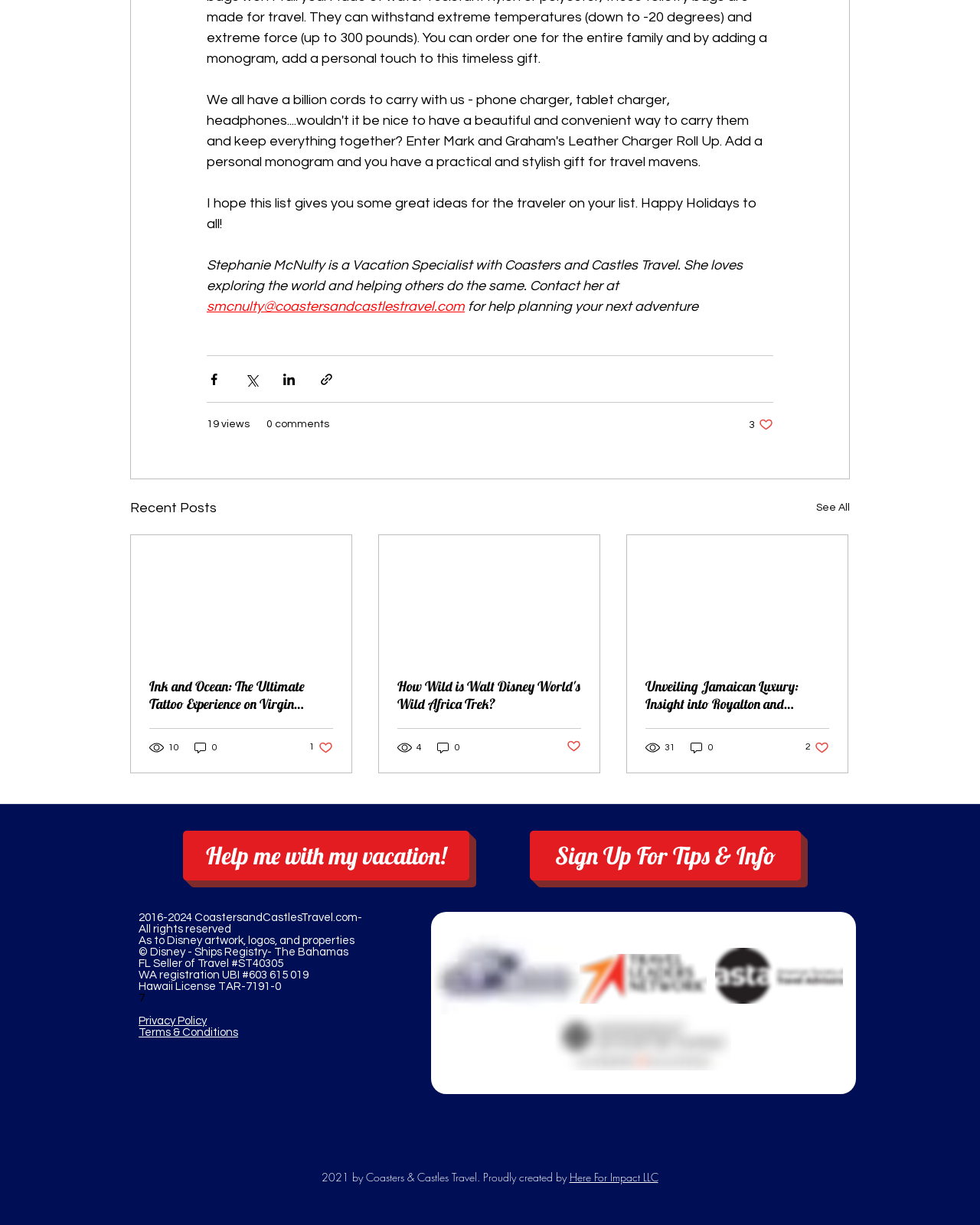What is the name of the travel company?
Based on the screenshot, answer the question with a single word or phrase.

Coasters & Castles Travel